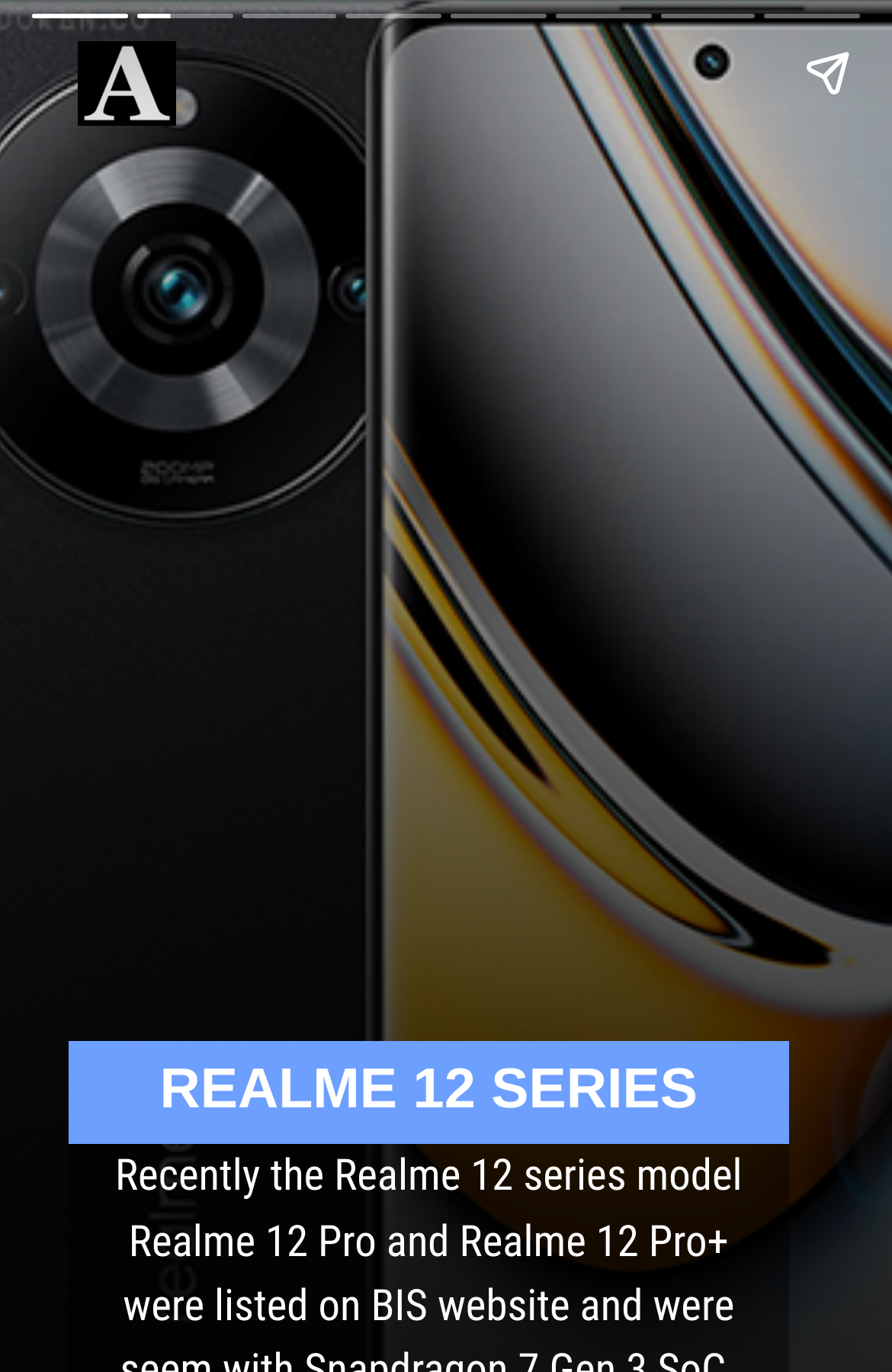What is the purpose of the 'Share story' button?
Please answer using one word or phrase, based on the screenshot.

To share the webpage